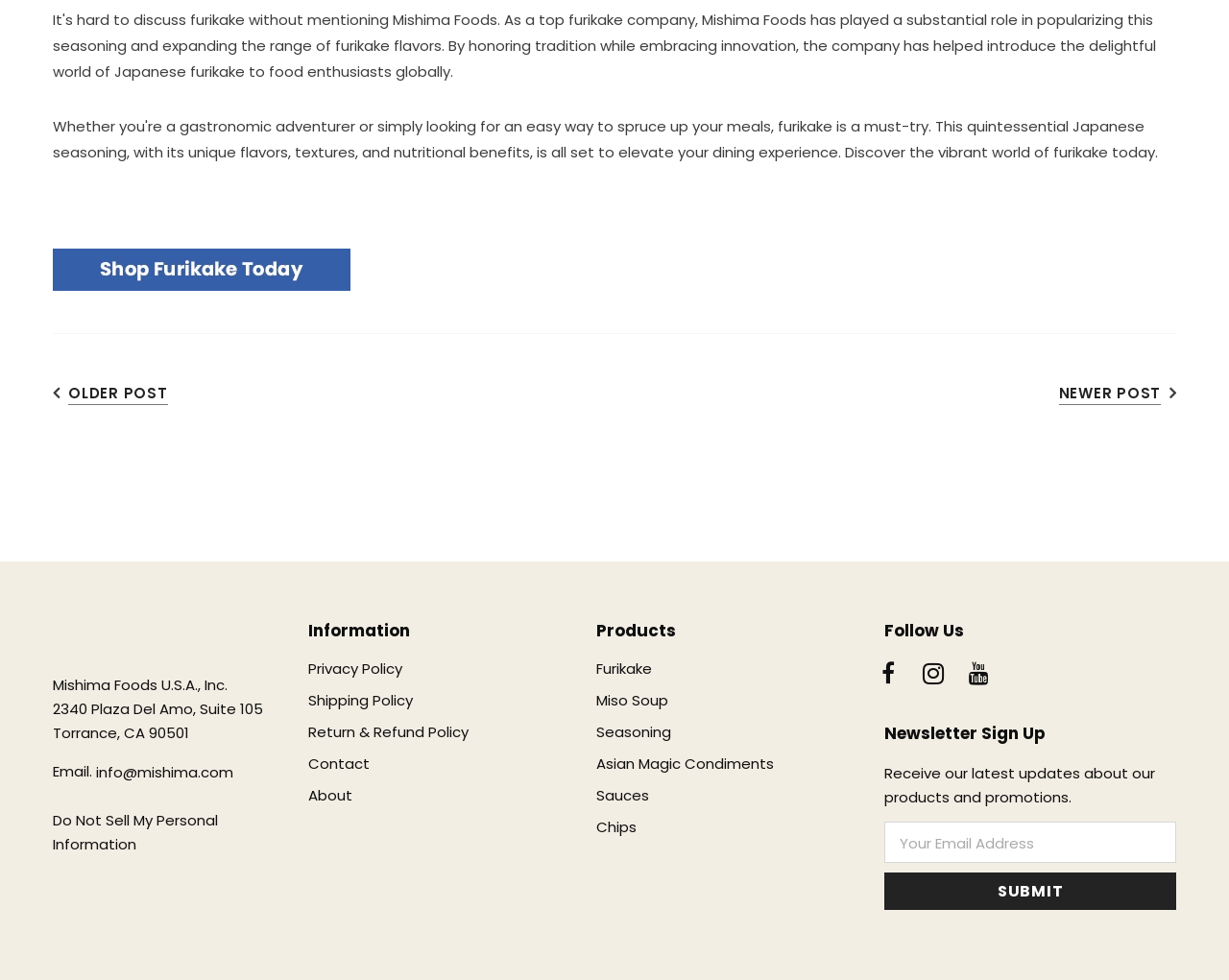Please find the bounding box coordinates of the section that needs to be clicked to achieve this instruction: "Share on social media".

None